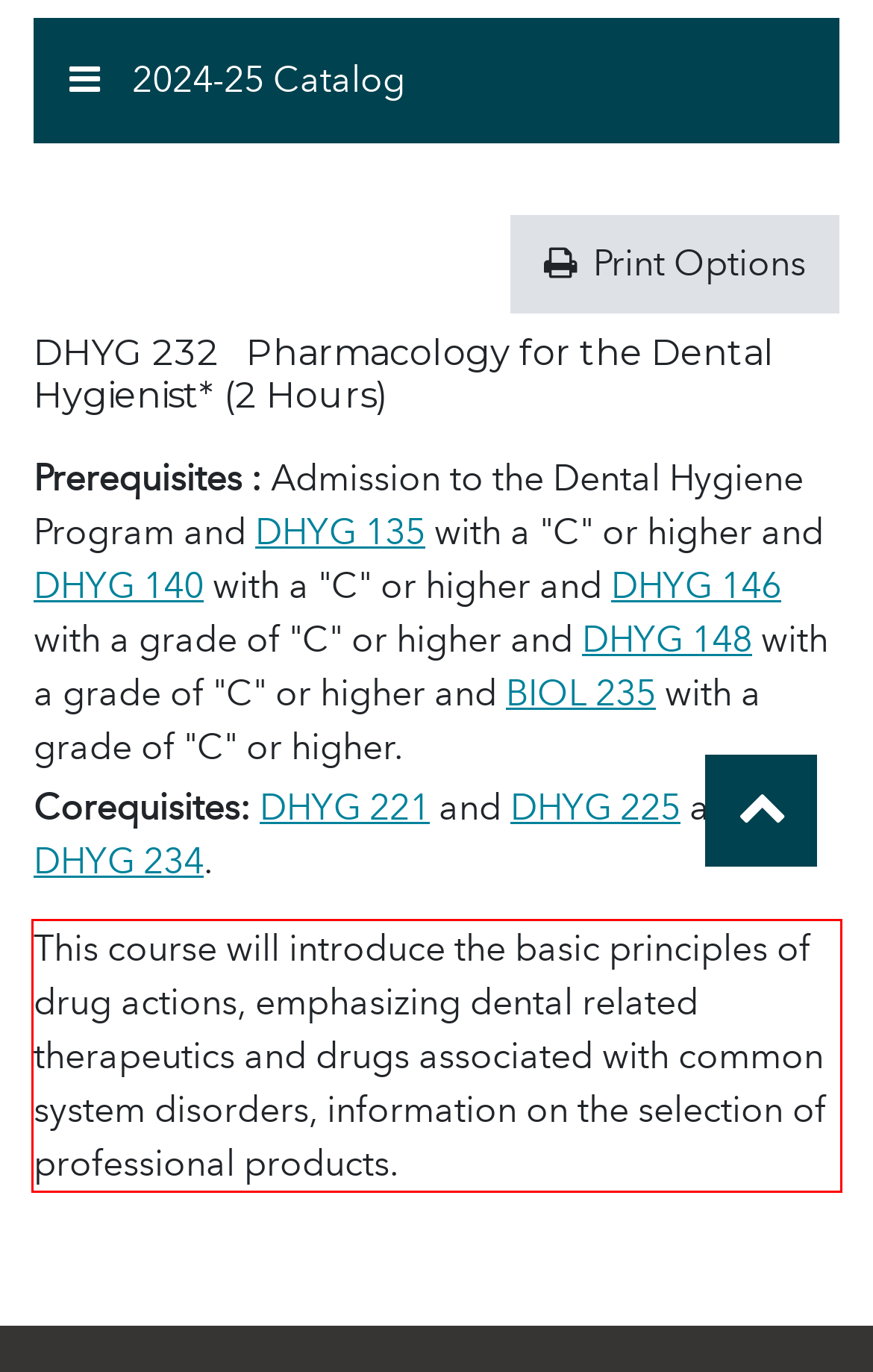There is a screenshot of a webpage with a red bounding box around a UI element. Please use OCR to extract the text within the red bounding box.

This course will introduce the basic principles of drug actions, emphasizing dental related therapeutics and drugs associated with common system disorders, information on the selection of professional products.